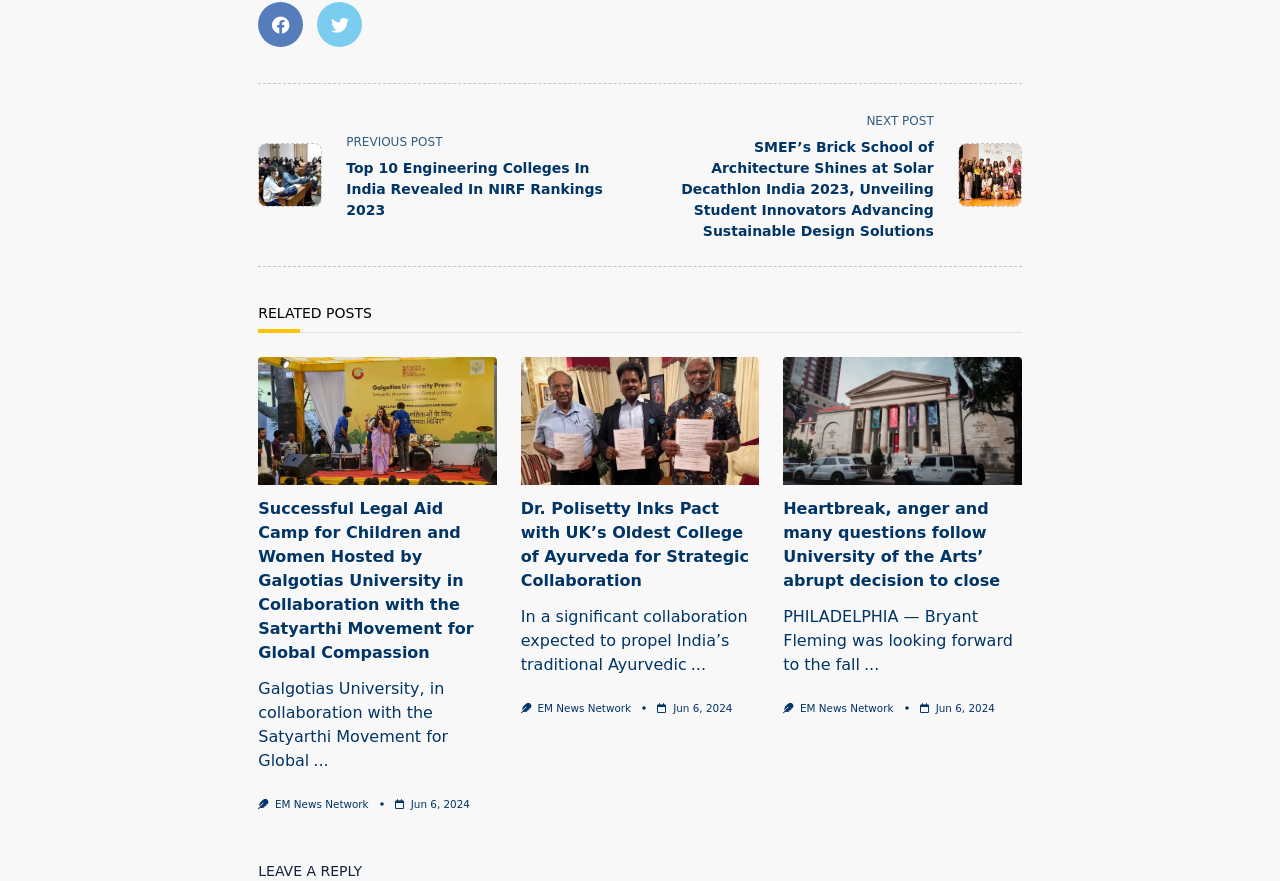Please identify the bounding box coordinates of the element on the webpage that should be clicked to follow this instruction: "Read the article about Galgotias University". The bounding box coordinates should be given as four float numbers between 0 and 1, formatted as [left, top, right, bottom].

[0.202, 0.405, 0.388, 0.923]